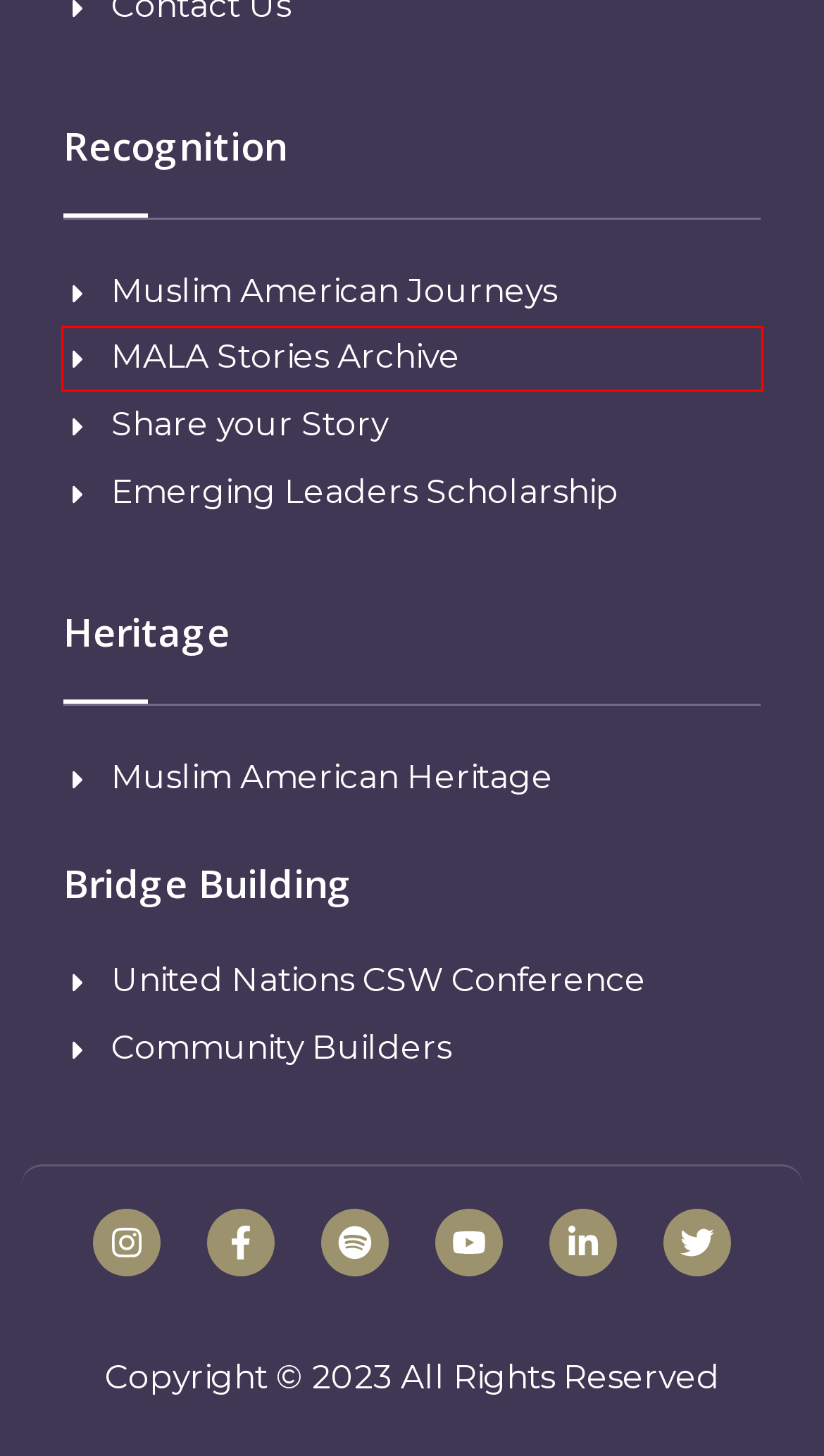Observe the provided screenshot of a webpage that has a red rectangle bounding box. Determine the webpage description that best matches the new webpage after clicking the element inside the red bounding box. Here are the candidates:
A. Duaah Hammad: On Finding Home – Muslim American Leadership Alliance
B. MALA Stories Archive – Muslim American Leadership Alliance
C. Recognition – Muslim American Leadership Alliance
D. Share Your Story – Muslim American Leadership Alliance
E. Bridge Building – Muslim American Leadership Alliance
F. Community Builders Leadership Councils – Muslim American Leadership Alliance
G. Emerging Leaders Scholarship – Muslim American Leadership Alliance
H. Contact Us – Muslim American Leadership Alliance

B